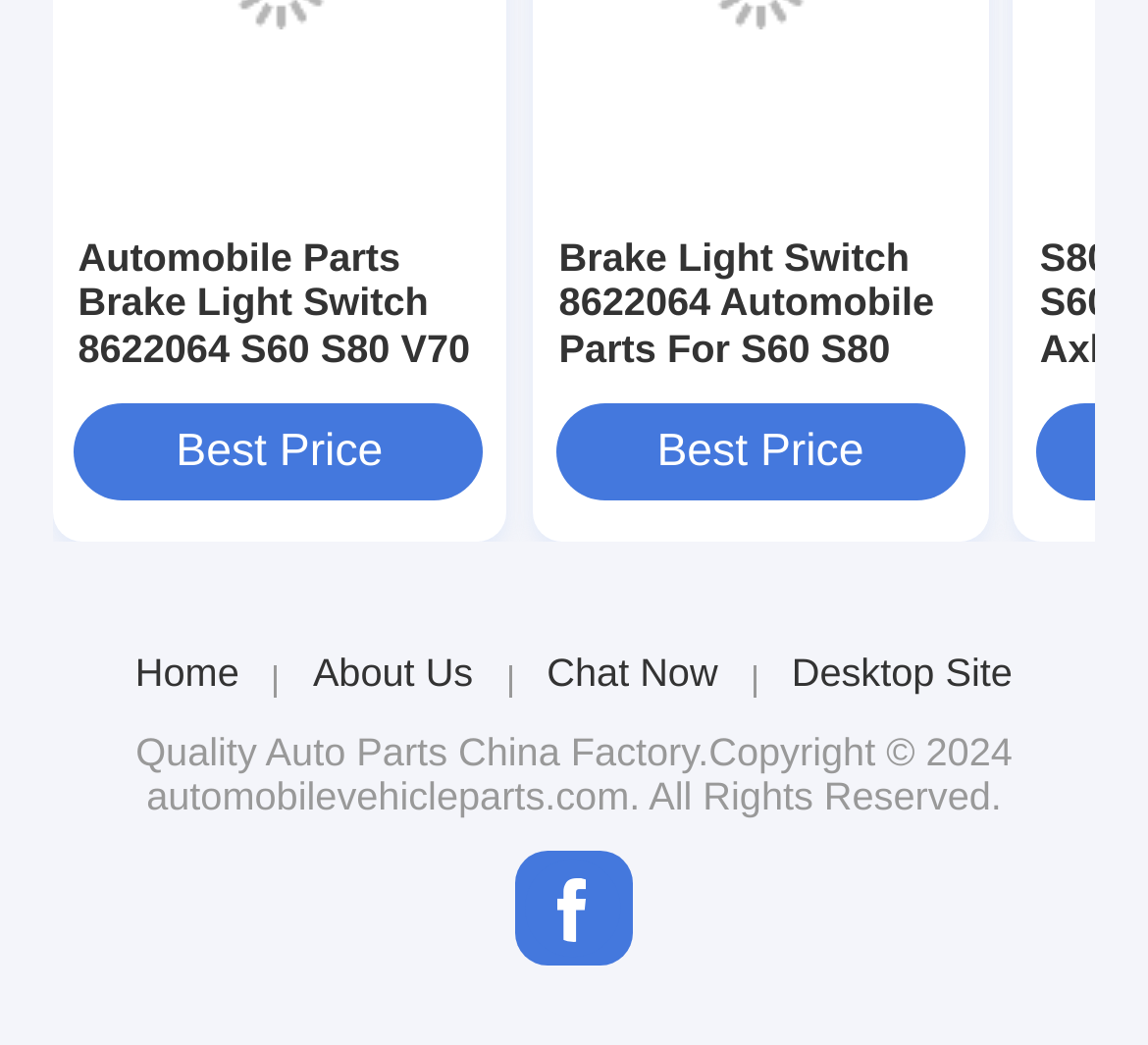What is the category of the 'Auto Parts' link?
Give a detailed explanation using the information visible in the image.

The 'Auto Parts' link has a heading element with the same text, which suggests that it is a category or a section on the webpage. The text 'Auto Parts' is also related to the automobile part mentioned earlier, which further supports the idea that it is a category.